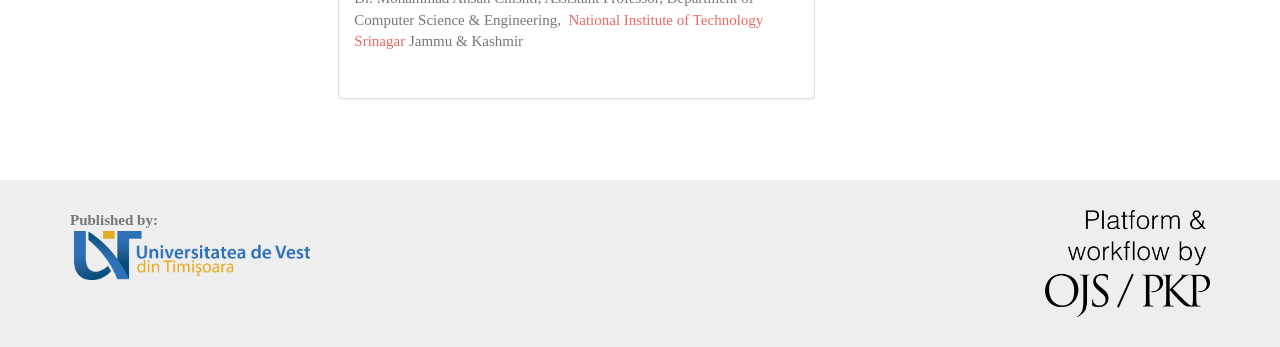Using the description "National Institute of Technology Srinagar", predict the bounding box of the relevant HTML element.

[0.277, 0.034, 0.596, 0.142]